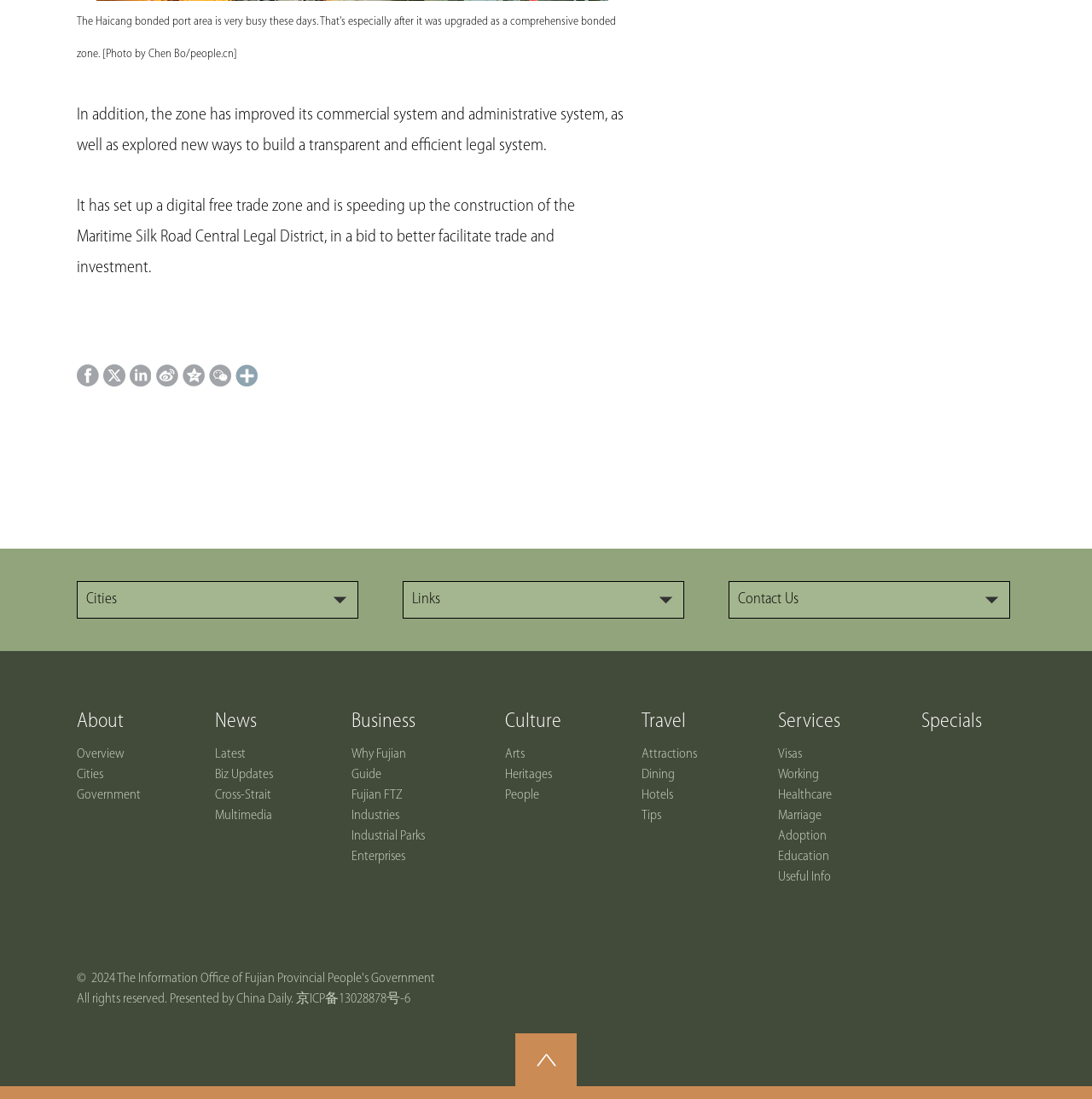Use a single word or phrase to answer the following:
What is the zone improving its systems?

commercial and administrative